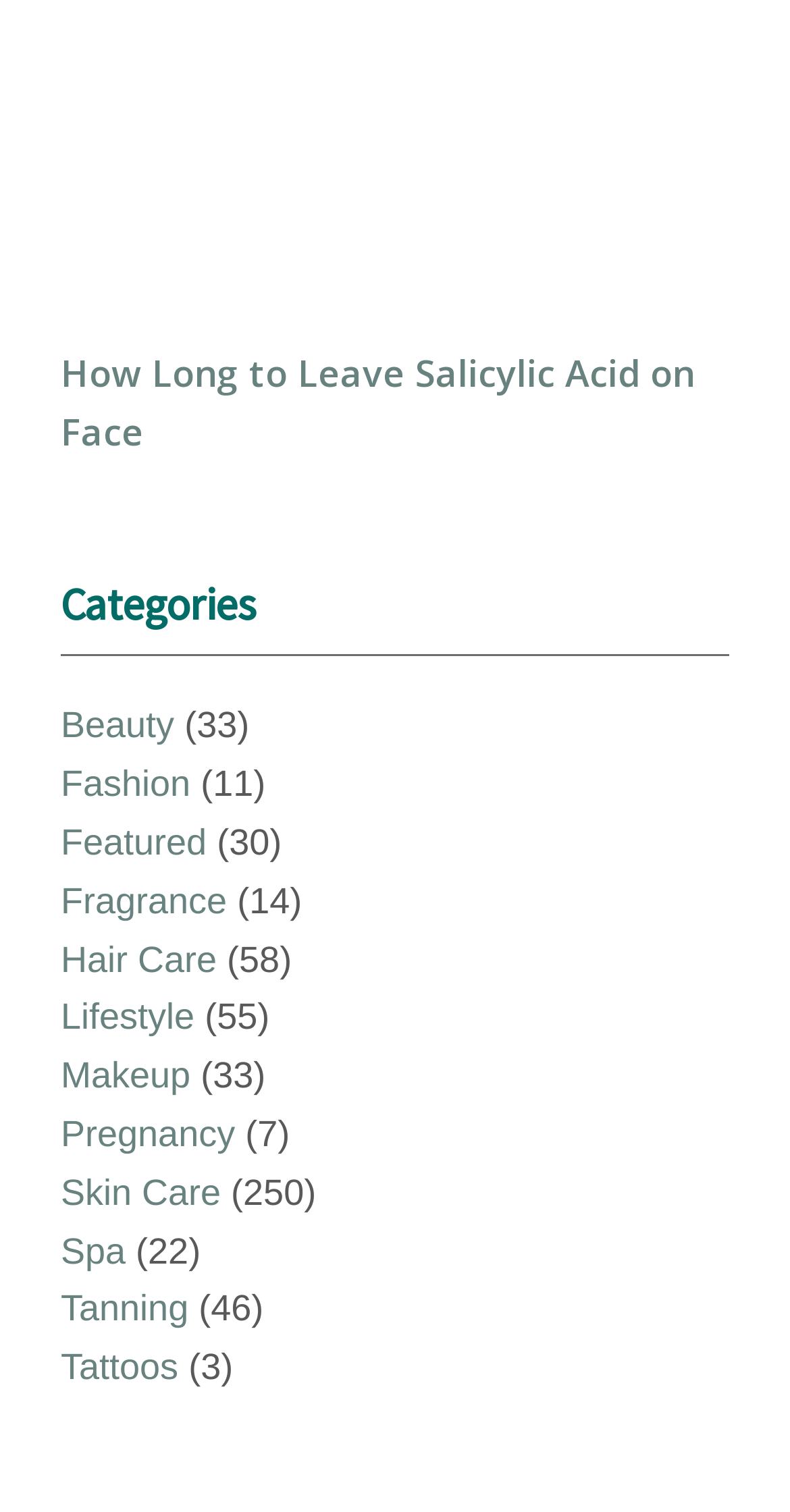Provide a short answer to the following question with just one word or phrase: How many categories are listed on this webpage?

13